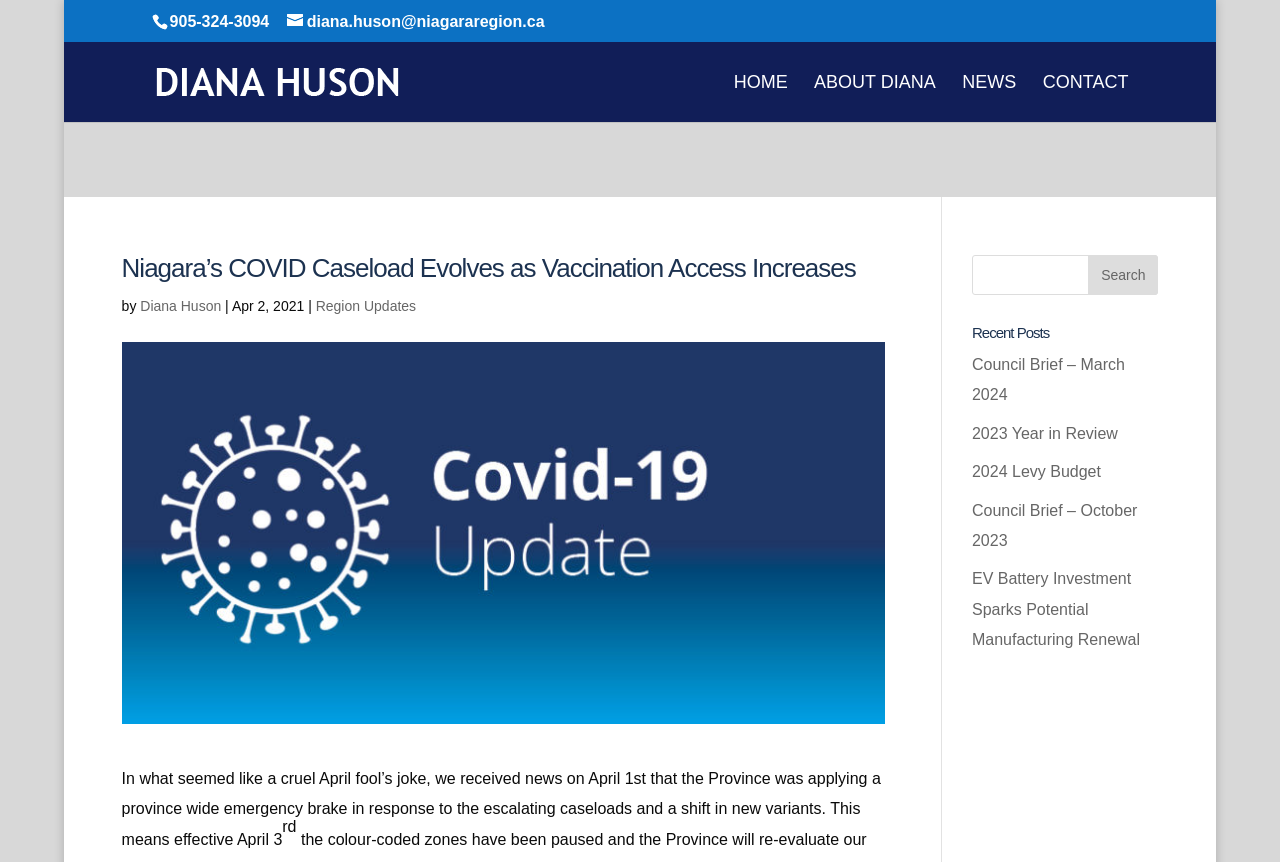Extract the bounding box coordinates of the UI element described: "About Diana". Provide the coordinates in the format [left, top, right, bottom] with values ranging from 0 to 1.

[0.636, 0.087, 0.731, 0.142]